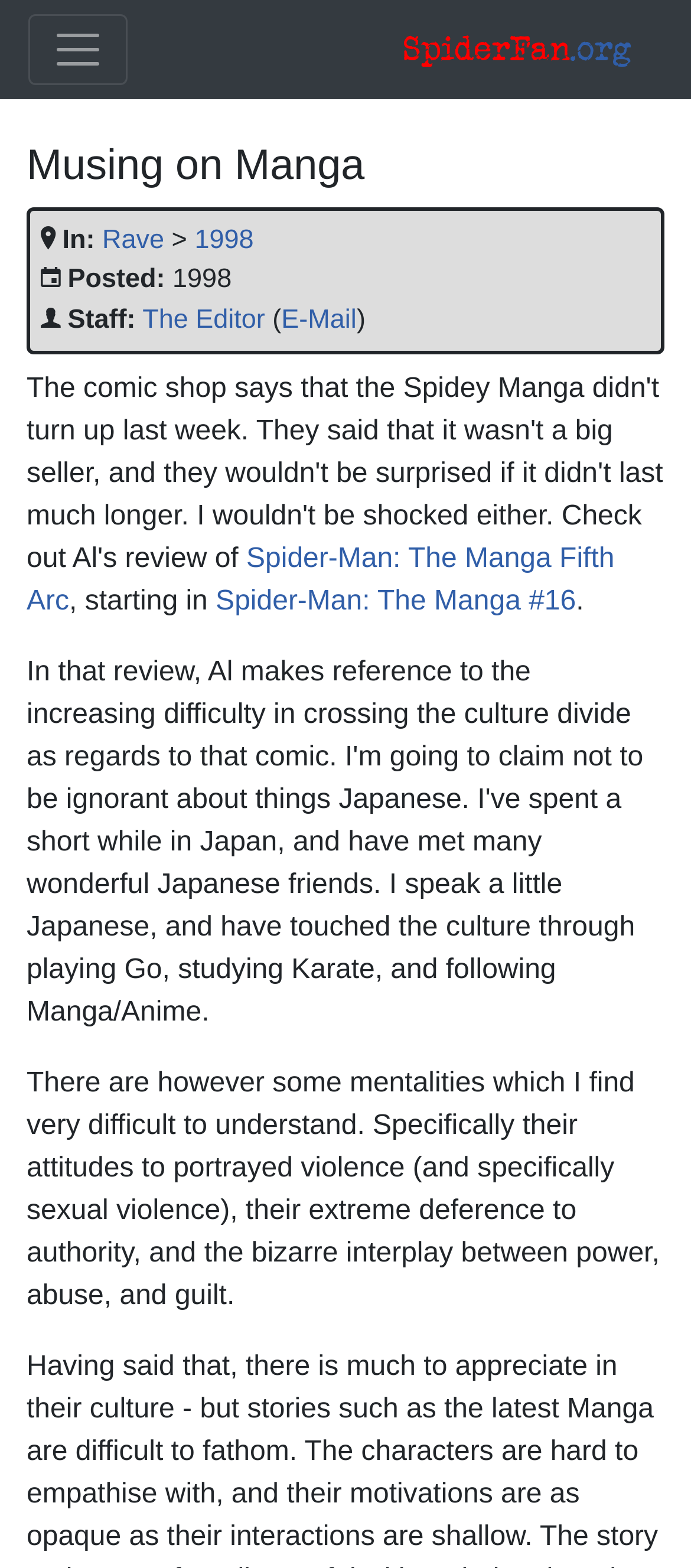Please determine the headline of the webpage and provide its content.

Musing on Manga